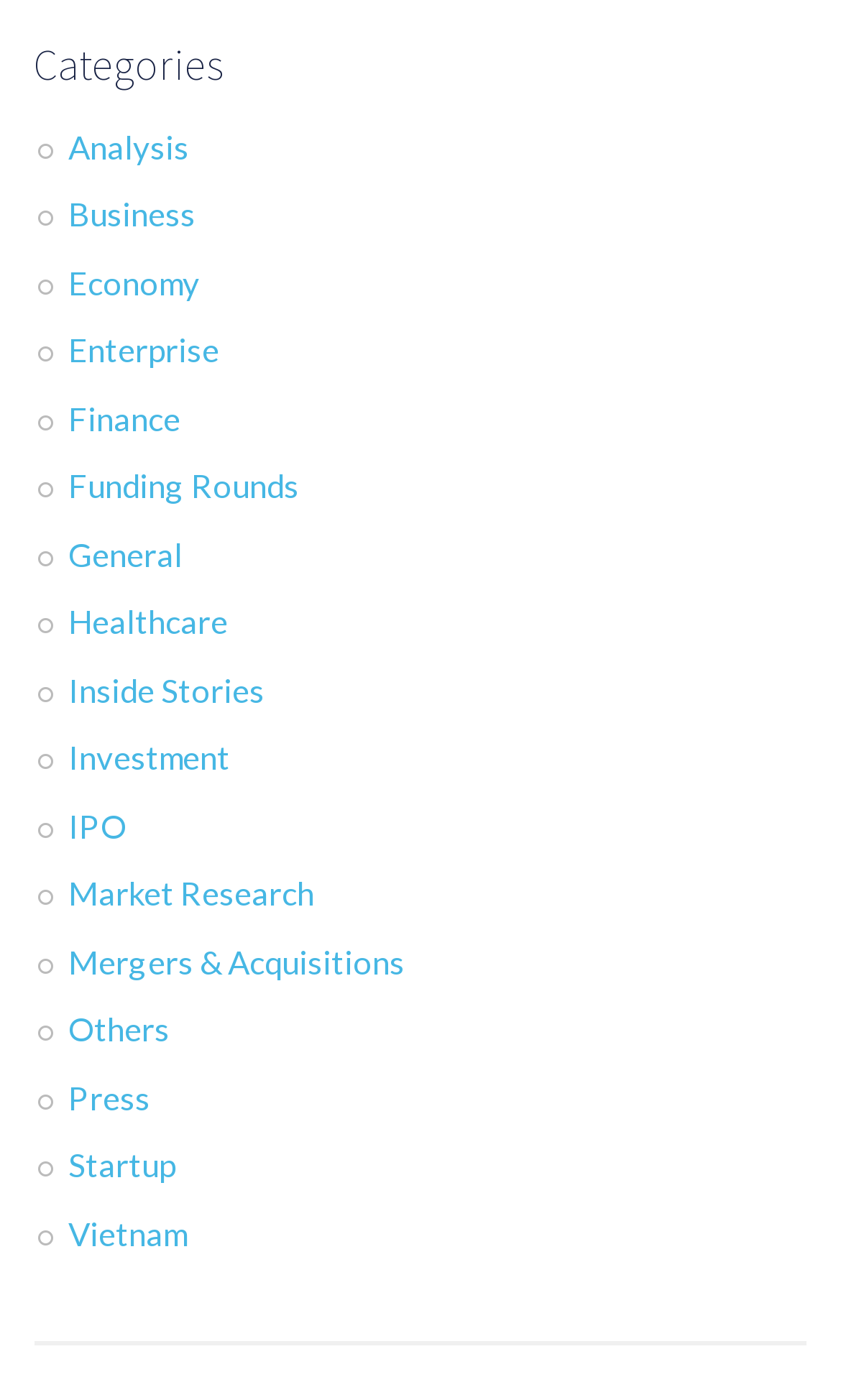Extract the bounding box coordinates for the described element: "Others". The coordinates should be represented as four float numbers between 0 and 1: [left, top, right, bottom].

[0.081, 0.721, 0.202, 0.749]